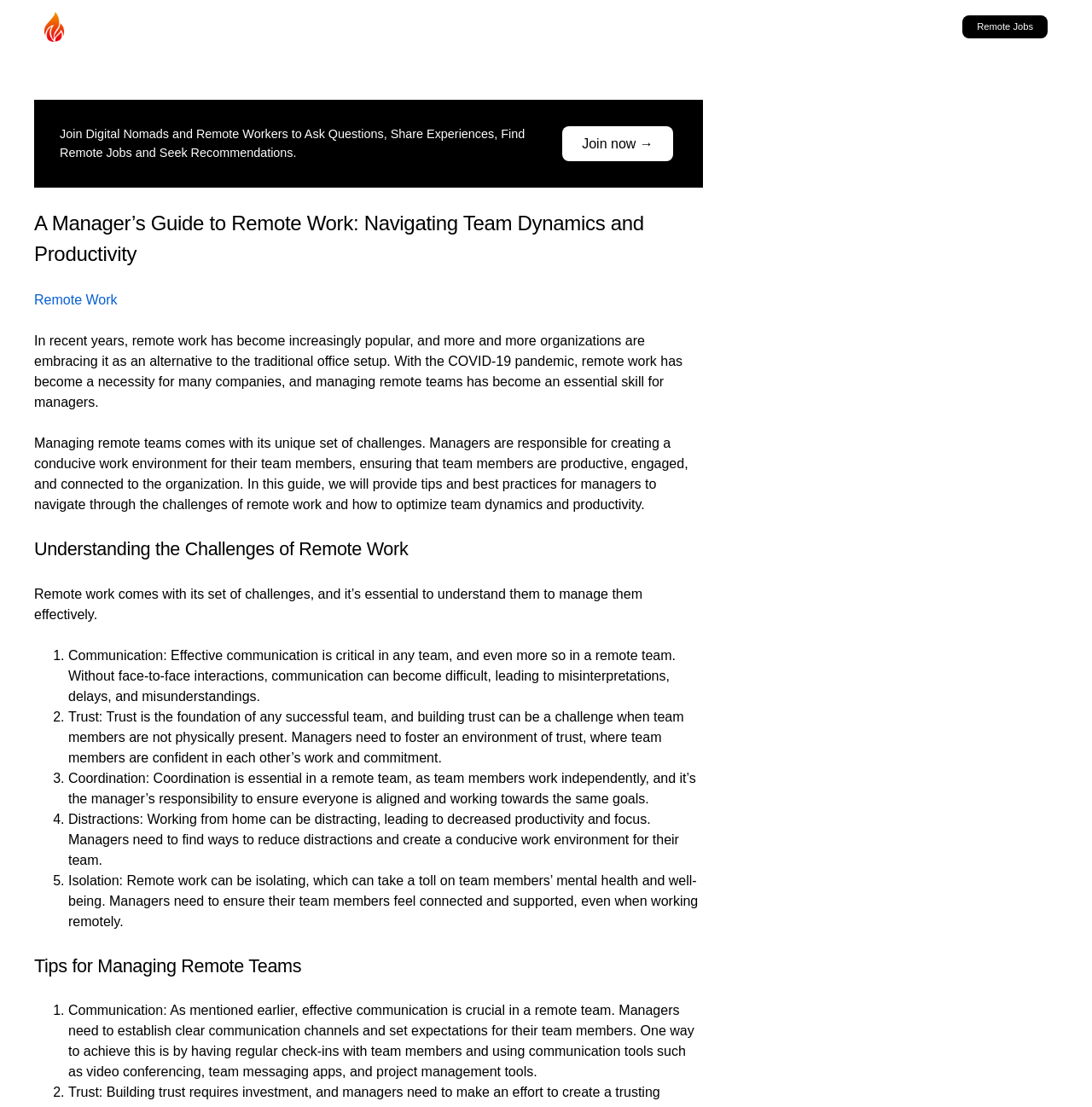Find the bounding box of the web element that fits this description: "alt="Jorcus"".

[0.036, 0.011, 0.063, 0.038]